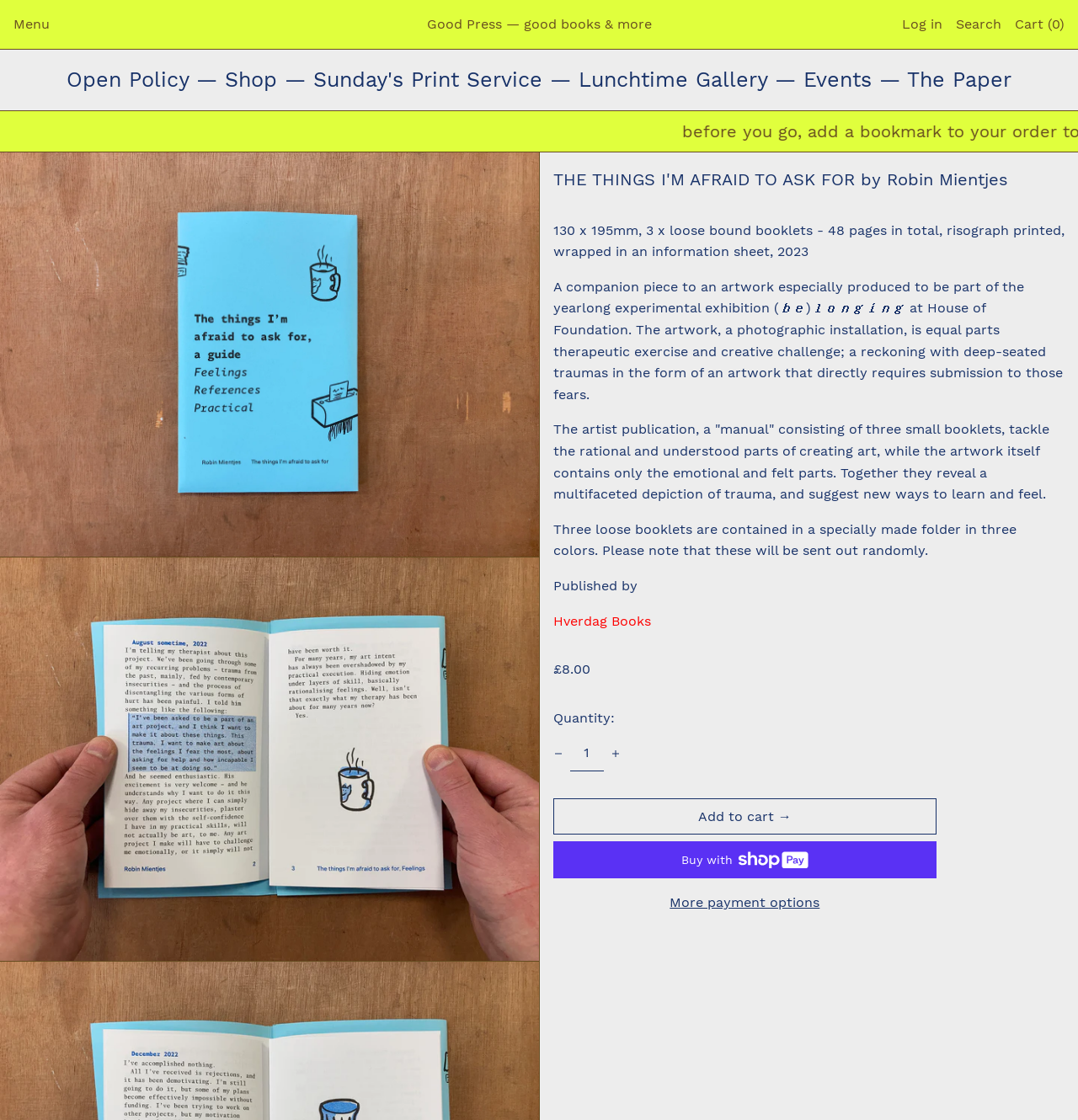Find the bounding box coordinates for the area you need to click to carry out the instruction: "Click the 'Menu' button". The coordinates should be four float numbers between 0 and 1, indicated as [left, top, right, bottom].

[0.012, 0.006, 0.046, 0.037]